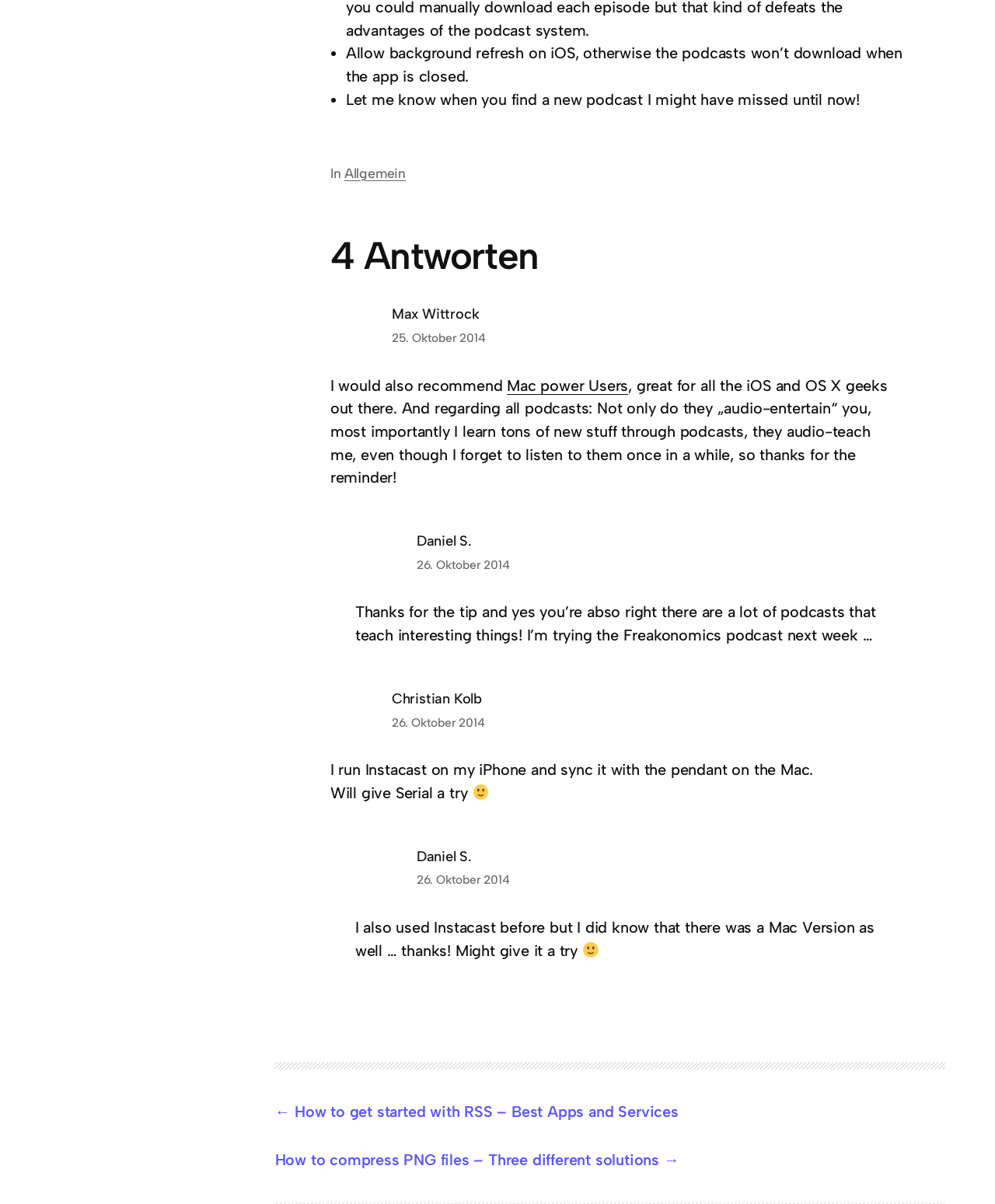How many links are there in the navigation section? Refer to the image and provide a one-word or short phrase answer.

2